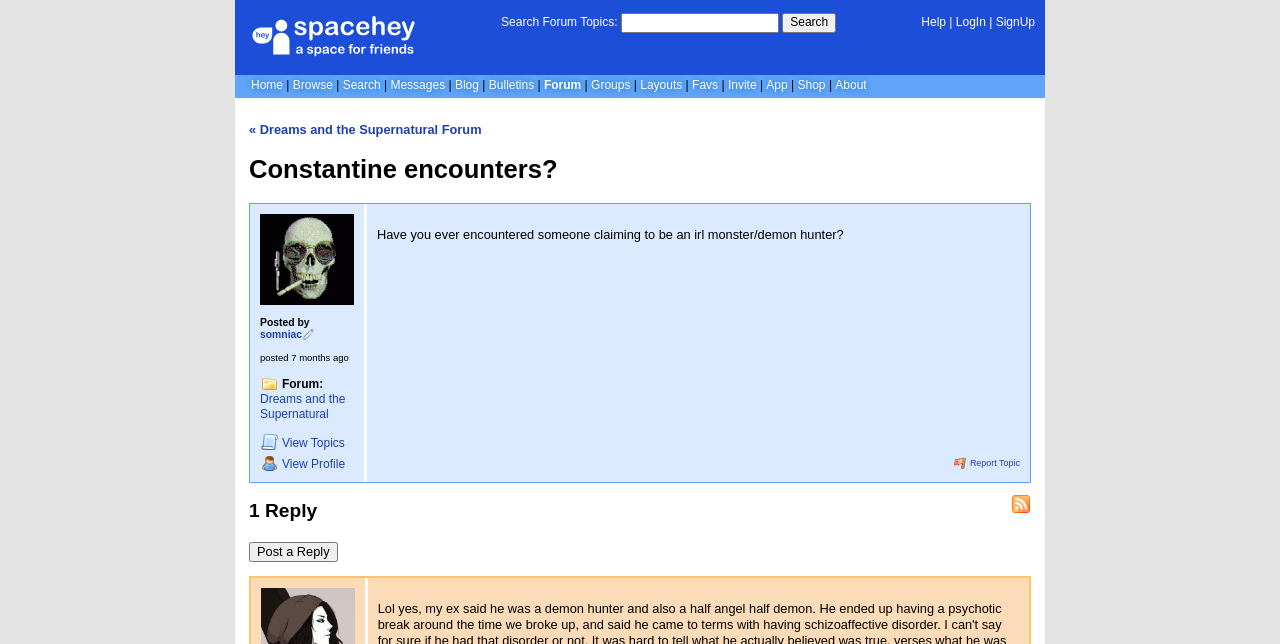Identify the bounding box coordinates of the region that needs to be clicked to carry out this instruction: "Search for topics". Provide these coordinates as four float numbers ranging from 0 to 1, i.e., [left, top, right, bottom].

[0.485, 0.02, 0.609, 0.051]